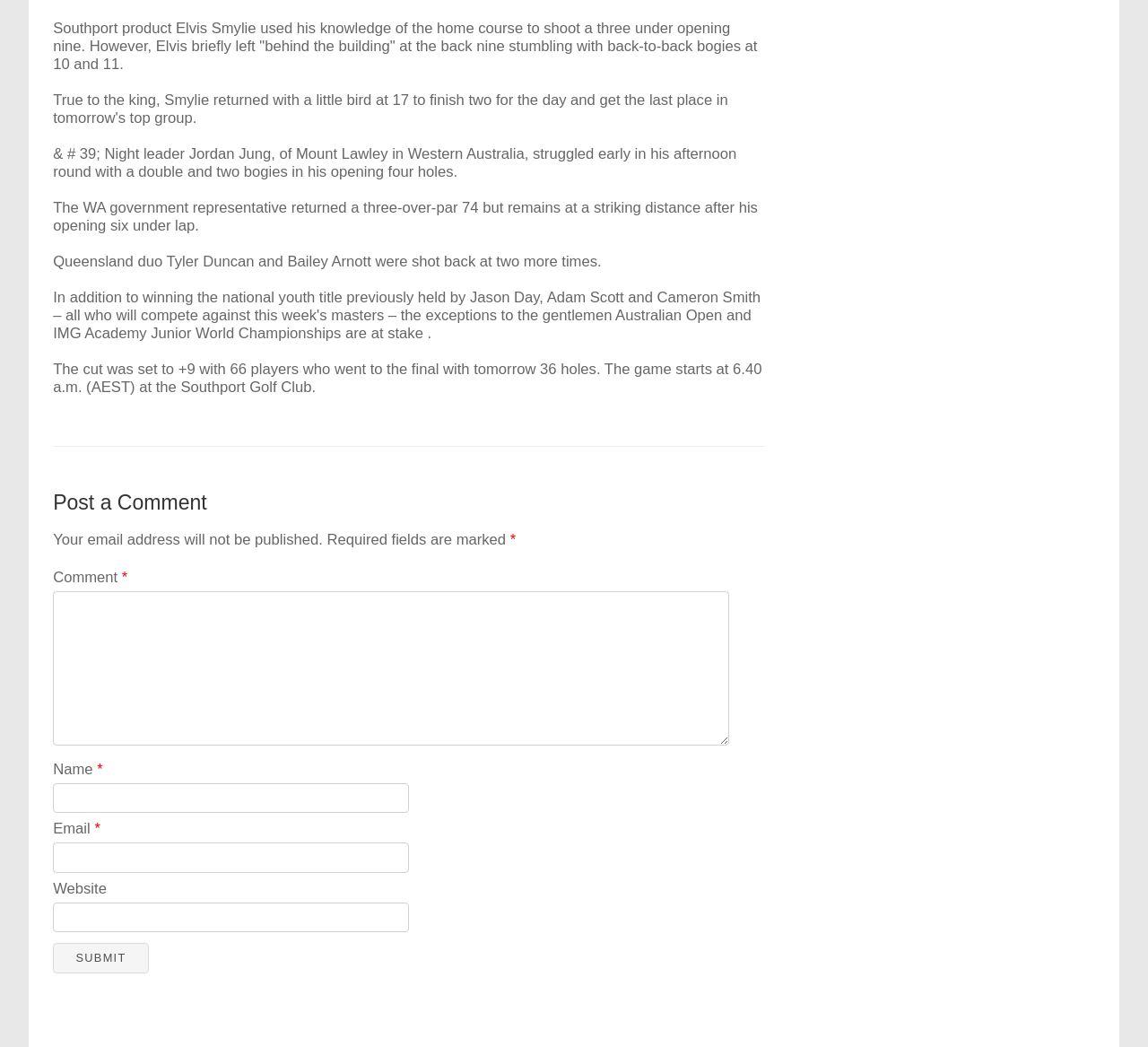Respond with a single word or phrase for the following question: 
What is required to post a comment?

Name and Email